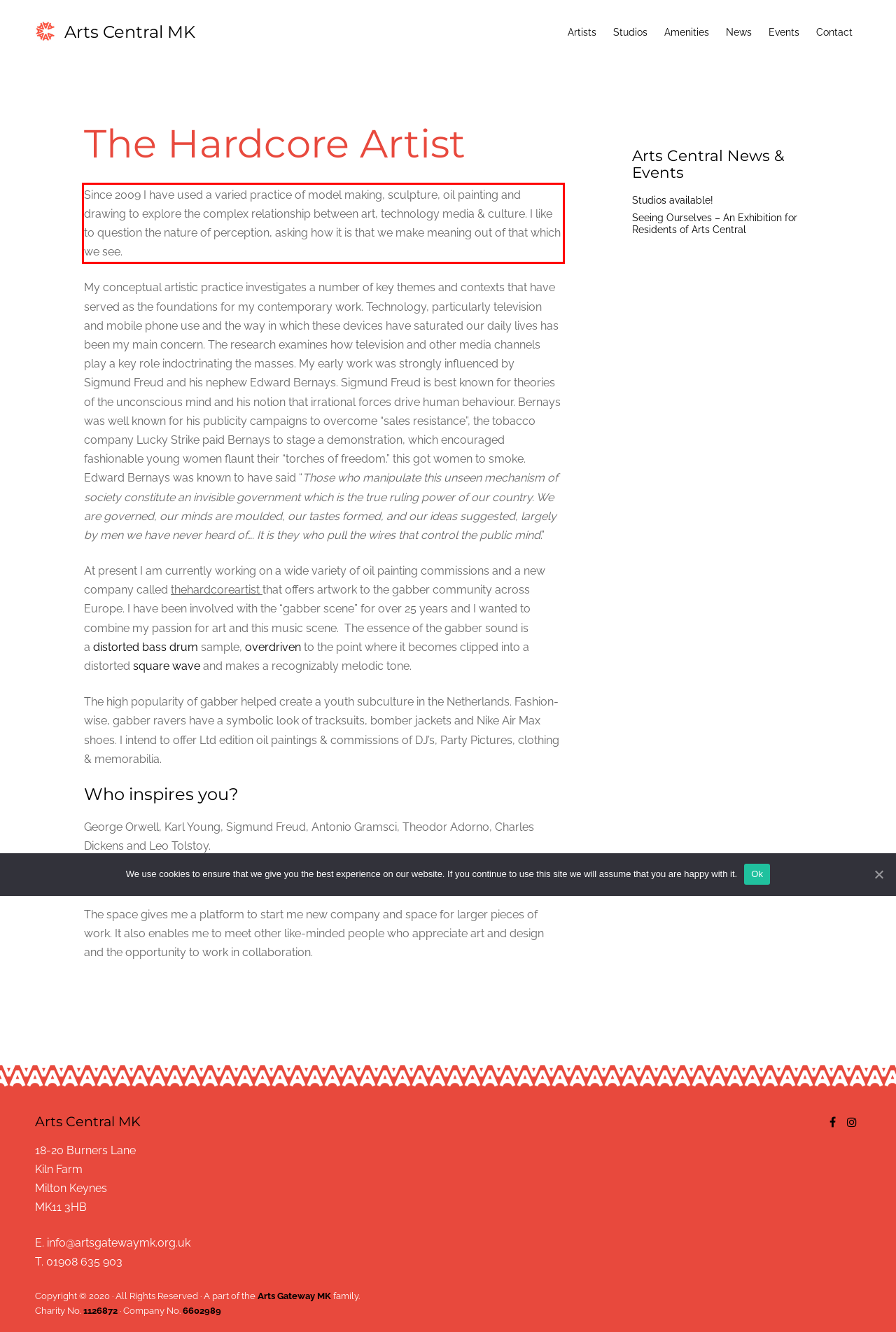Using the provided webpage screenshot, recognize the text content in the area marked by the red bounding box.

Since 2009 I have used a varied practice of model making, sculpture, oil painting and drawing to explore the complex relationship between art, technology media & culture. I like to question the nature of perception, asking how it is that we make meaning out of that which we see.